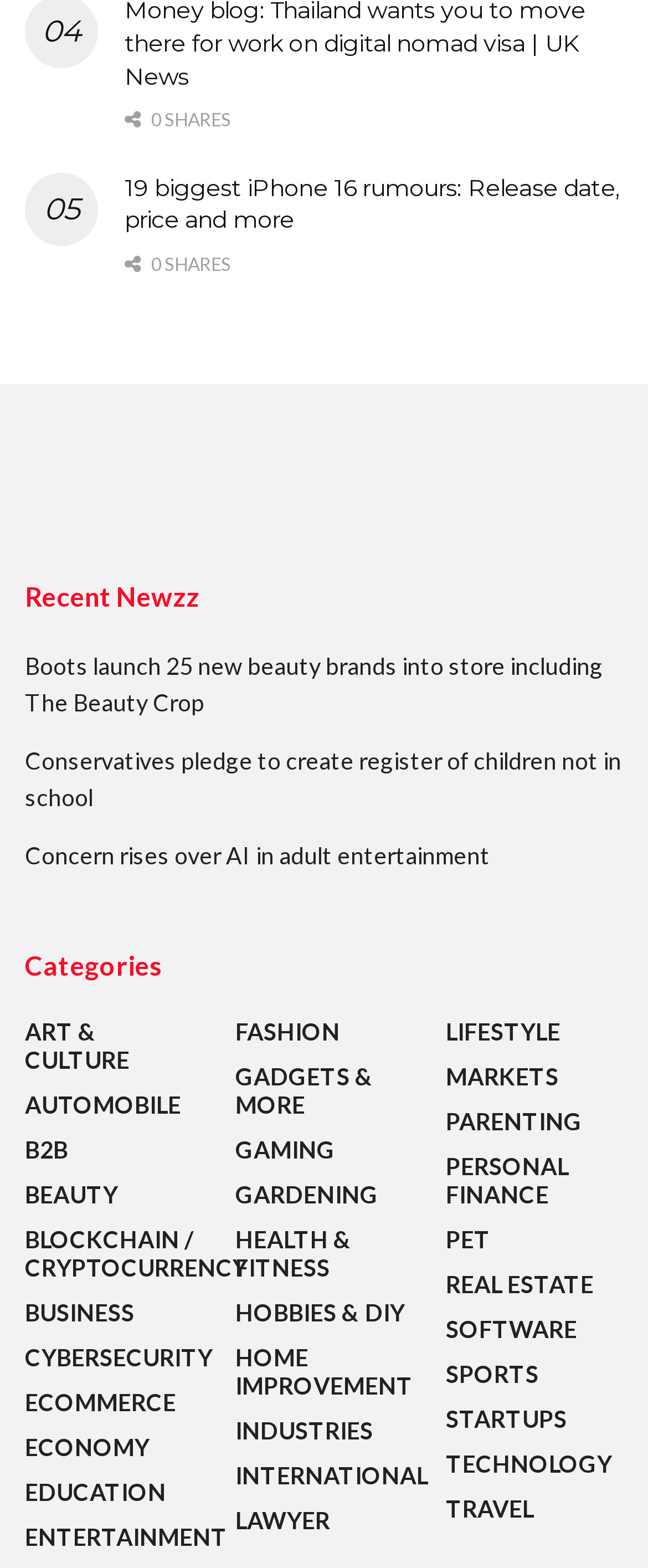Identify the bounding box coordinates for the region of the element that should be clicked to carry out the instruction: "Visit the 'Newzz' website". The bounding box coordinates should be four float numbers between 0 and 1, i.e., [left, top, right, bottom].

[0.038, 0.279, 0.962, 0.303]